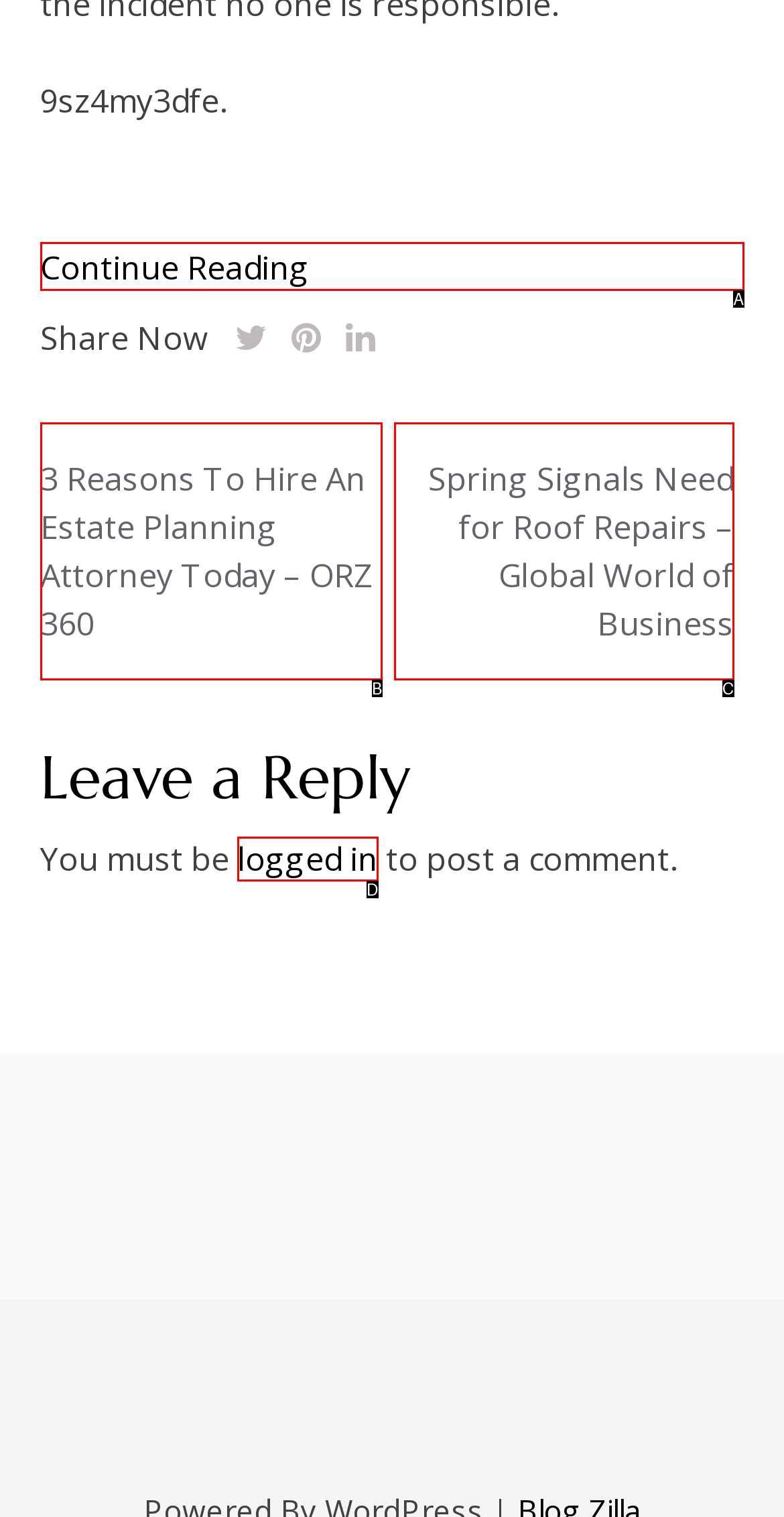Select the option that fits this description: logged in
Answer with the corresponding letter directly.

D